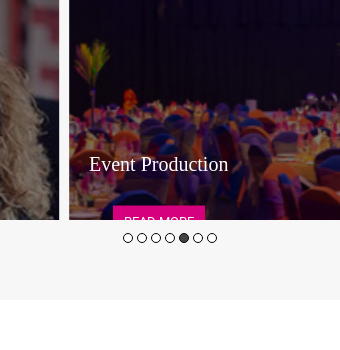Respond to the following query with just one word or a short phrase: 
What is the function of the 'READ MORE' link?

To learn more about event management services